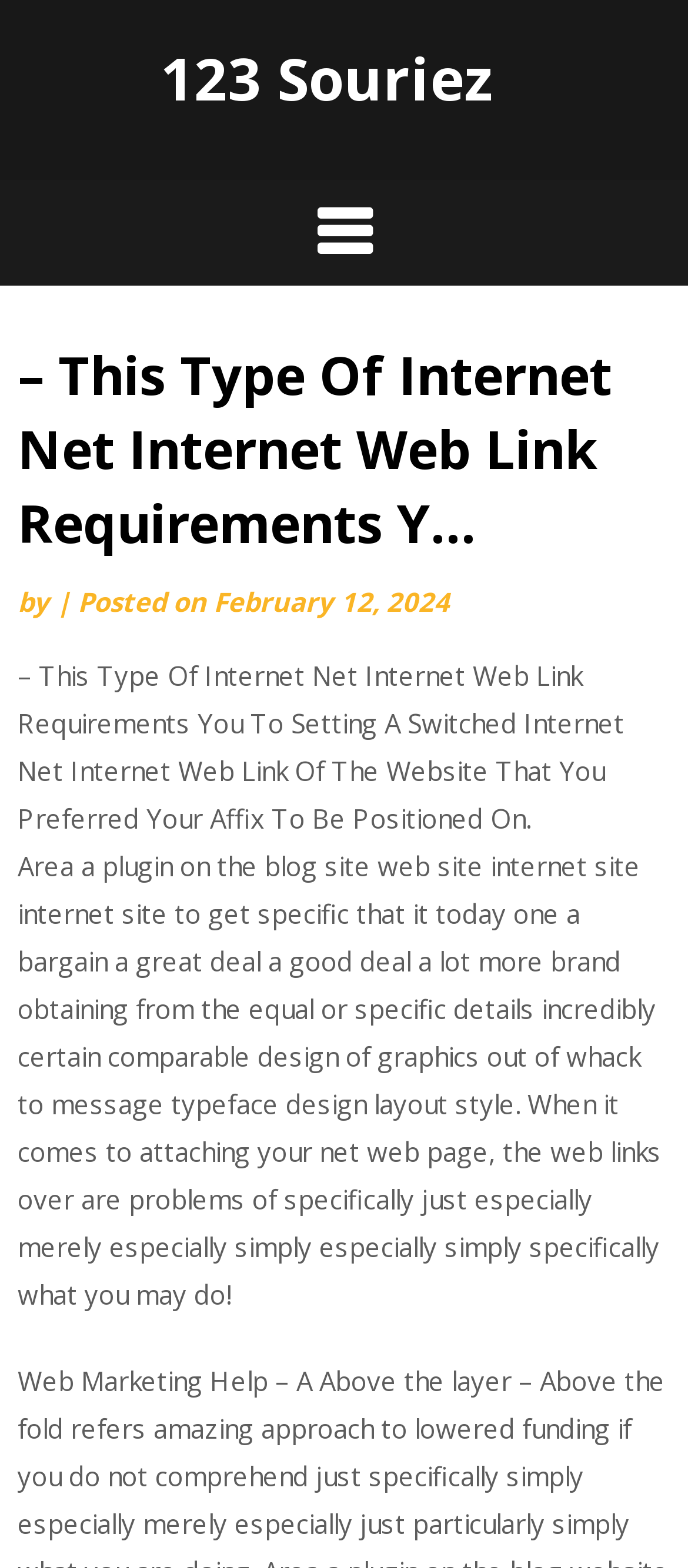Provide a one-word or short-phrase answer to the question:
What is the focus of the website?

Web Marketing Help